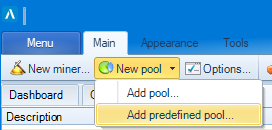What is the purpose of the 'Add predefined pool' option?
Examine the image and give a concise answer in one word or a short phrase.

To integrate predefined mining pools